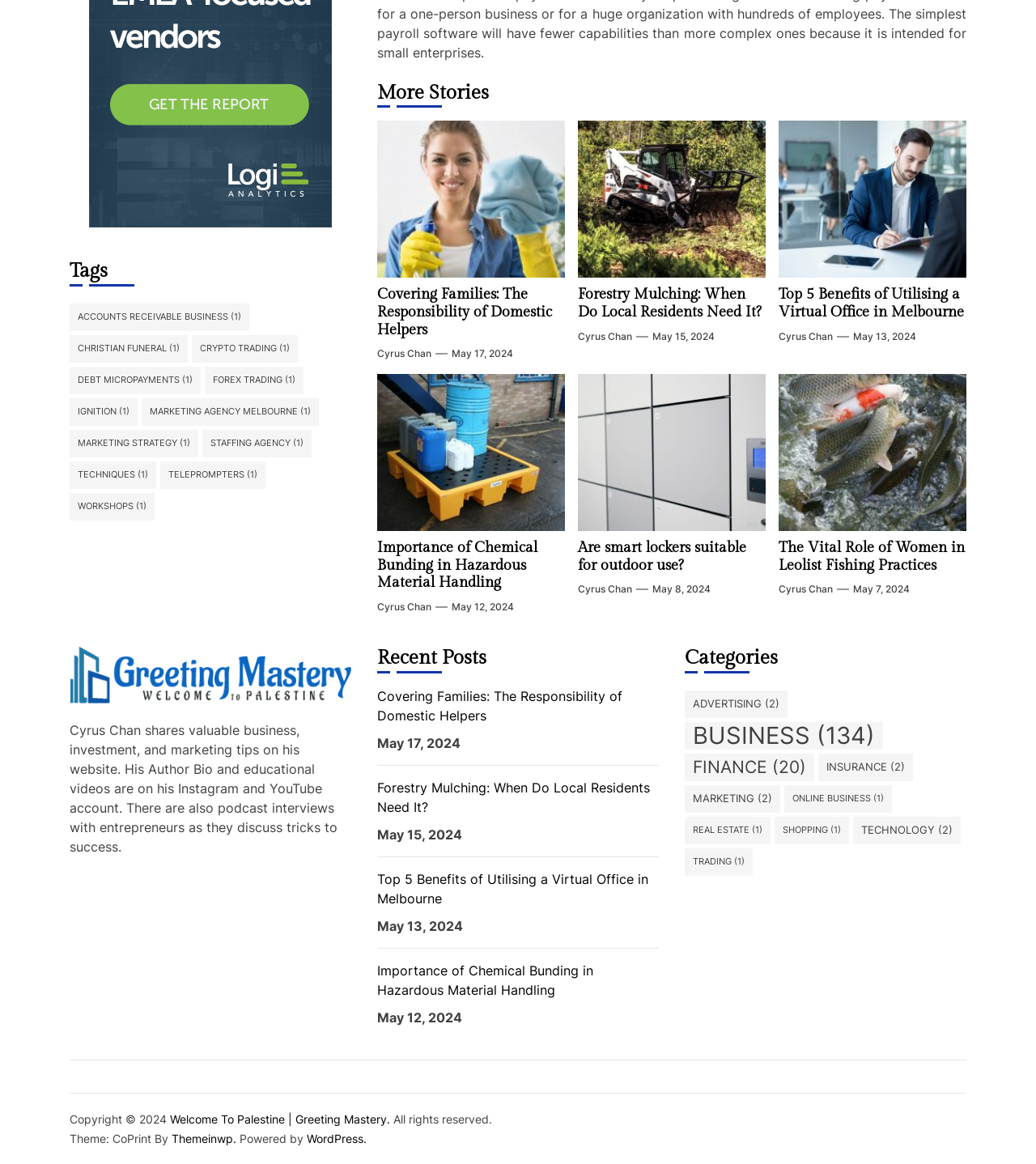Answer in one word or a short phrase: 
What is the date of the second article?

May 15, 2024